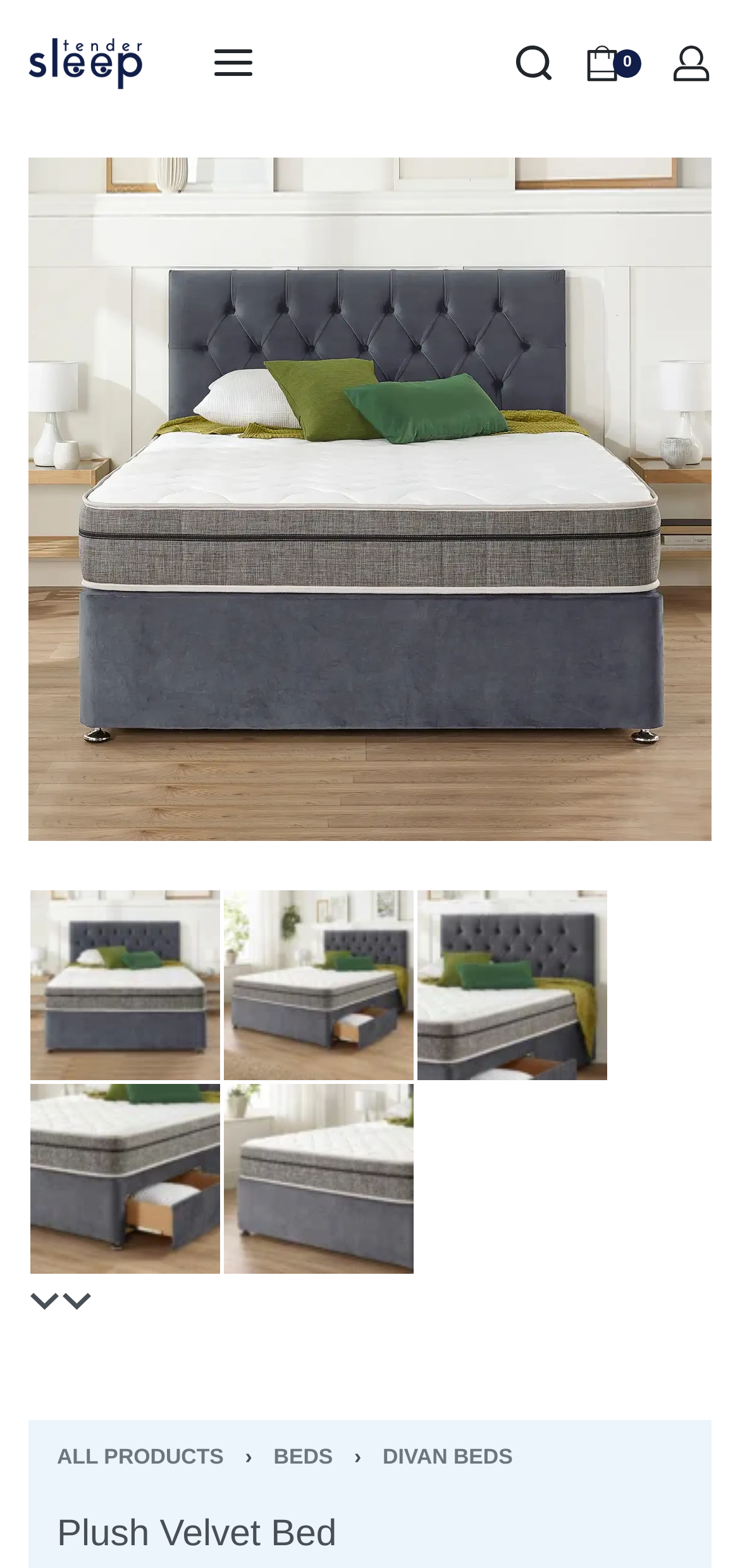What is the category of the product?
Using the image, answer in one word or phrase.

Divan Beds